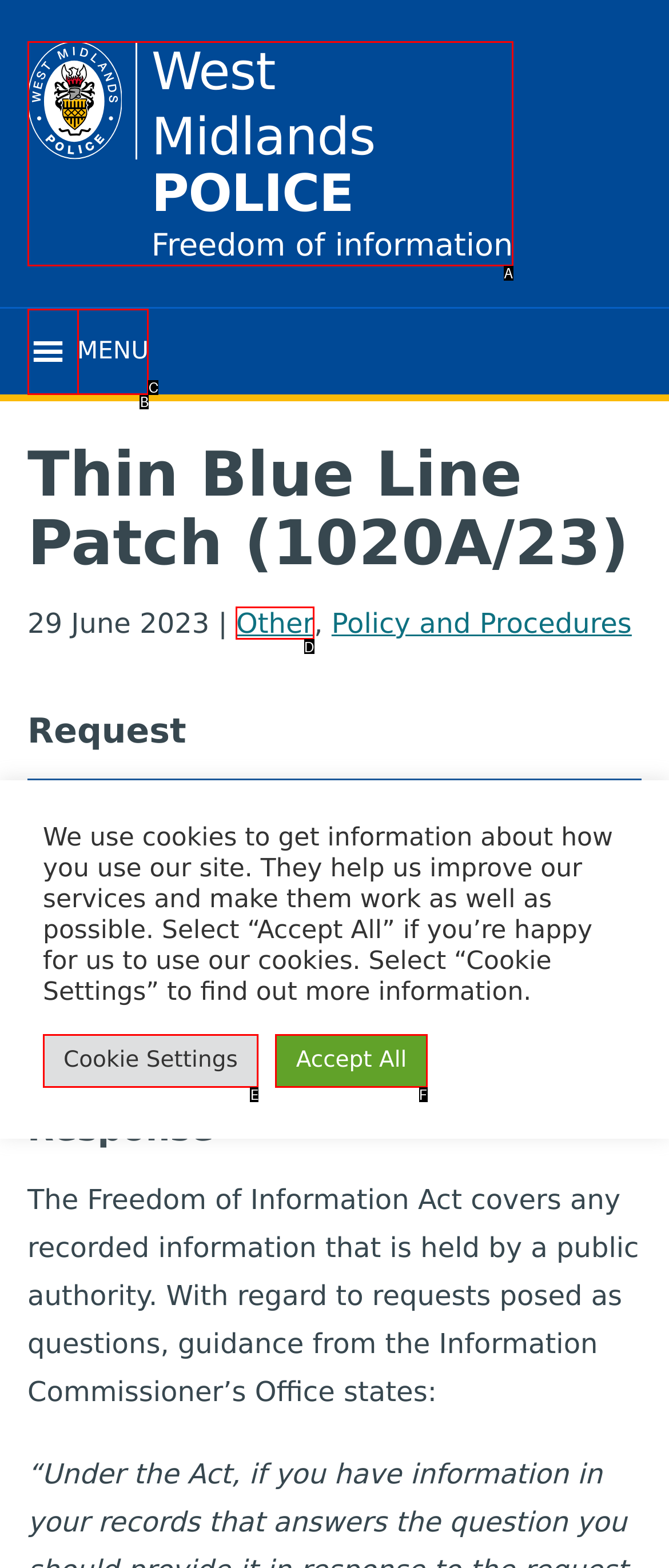Match the description: Accept All to one of the options shown. Reply with the letter of the best match.

F